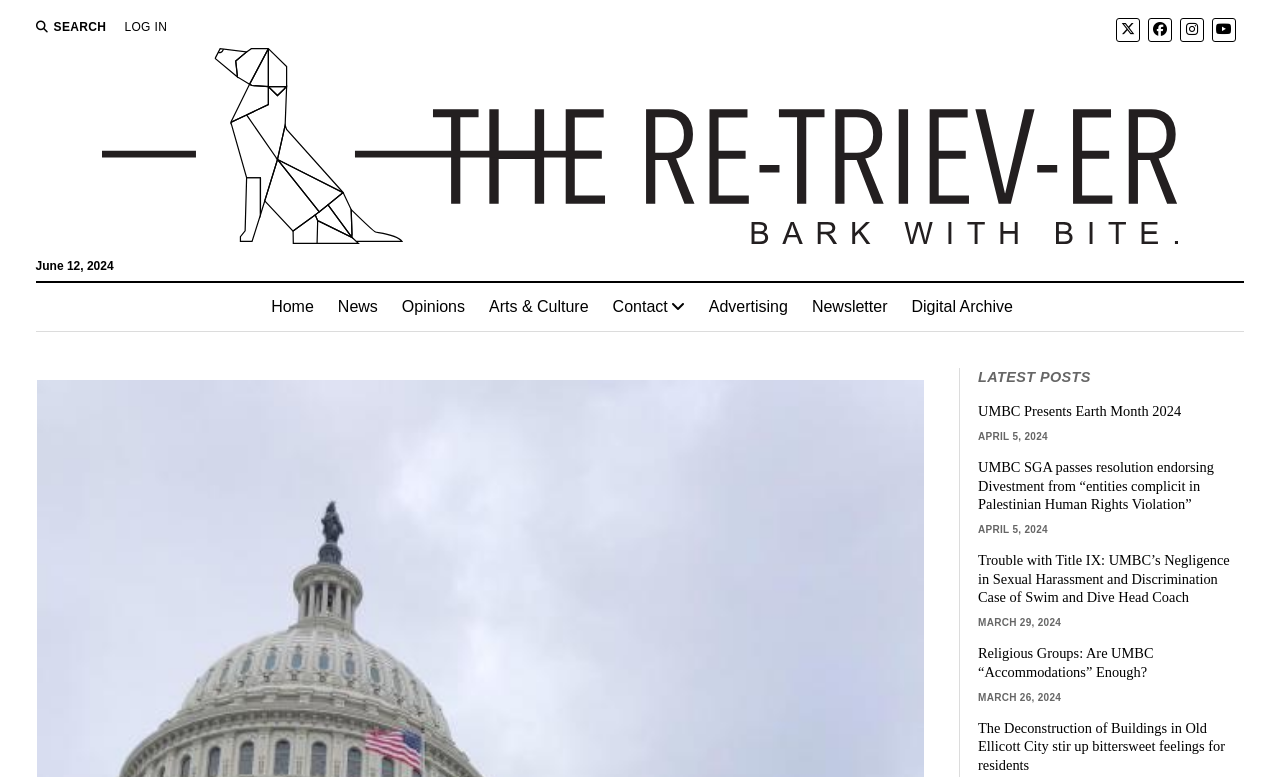Generate a comprehensive description of the webpage.

The webpage appears to be a news website, specifically the online publication "The Retriever" from the University of Maryland, Baltimore County (UMBC). At the top, there is a search button and a login link, followed by social media links to Twitter, Facebook, Instagram, and YouTube. 

Below these, there is a large header with the title "The Retriever" and an image. The current date, "June 12, 2024", is displayed to the left of the header. 

A navigation menu is located below the header, featuring links to various sections of the website, including "Home", "News", "Opinions", "Arts & Culture", "Contact", "Advertising", "Newsletter", and "Digital Archive". 

The main content of the webpage is divided into sections, with a heading "LATEST POSTS" at the top. There are five news article links, each with a title and a date, ranging from April 5, 2024, to March 26, 2024. The articles' titles include "UMBC Presents Earth Month 2024", "UMBC SGA passes resolution endorsing Divestment from “entities complicit in Palestinian Human Rights Violation”", "Trouble with Title IX: UMBC’s Negligence in Sexual Harassment and Discrimination Case of Swim and Dive Head Coach", "Religious Groups: Are UMBC “Accommodations” Enough?", and "The Deconstruction of Buildings in Old Ellicott City stir up bittersweet feelings for residents".